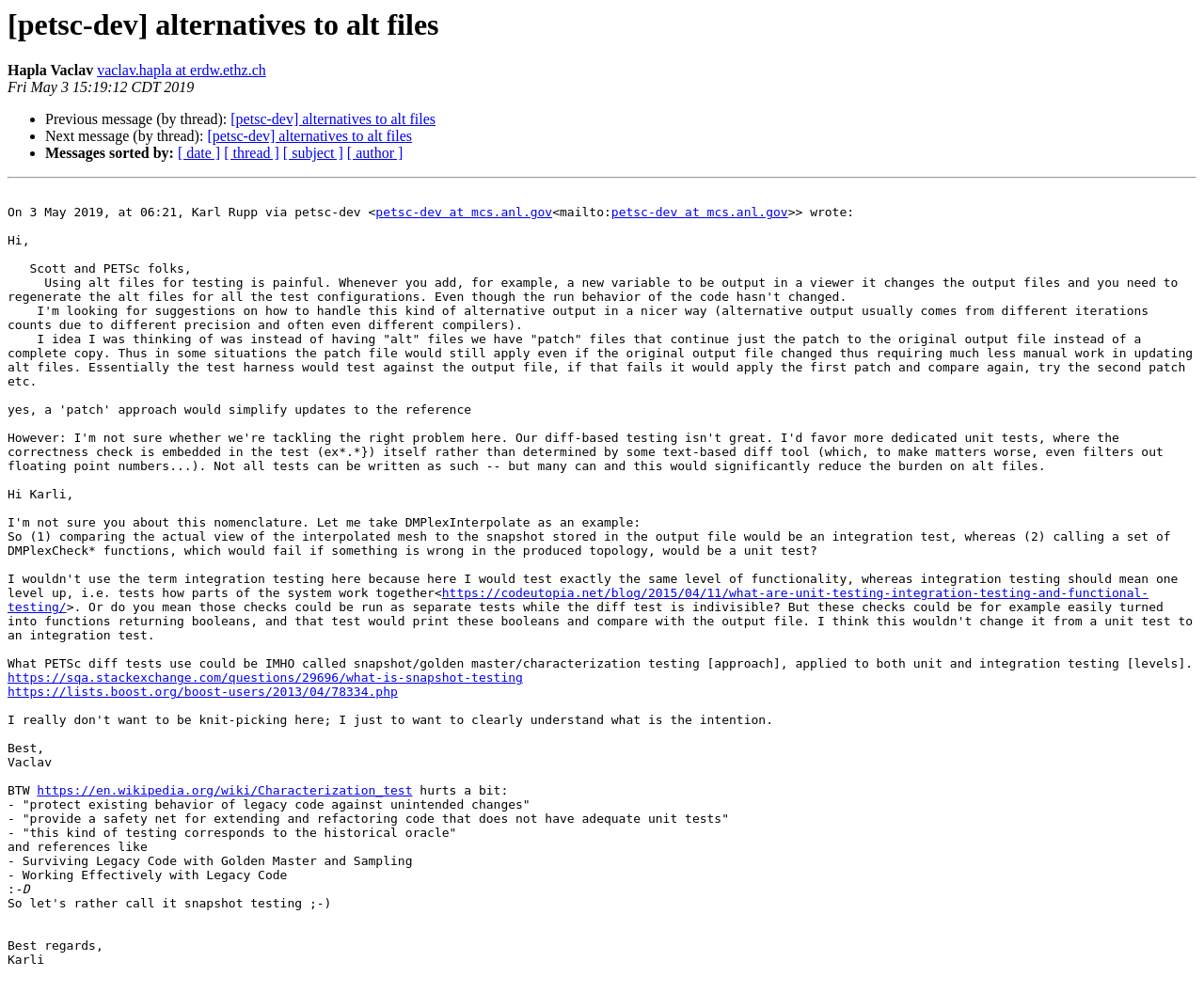What is the purpose of the 'patch' approach?
From the image, respond using a single word or phrase.

to simplify updates to the reference